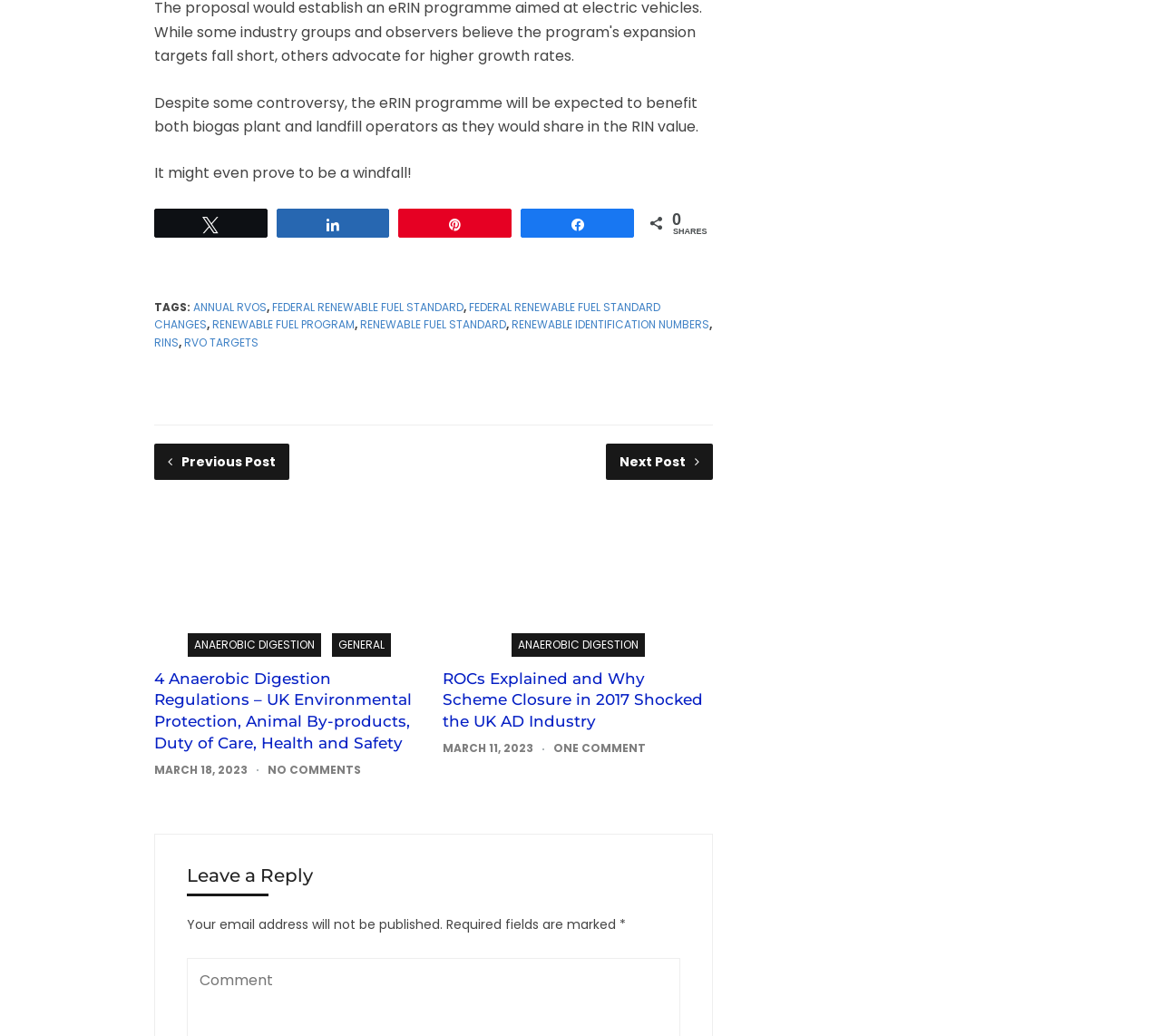Please respond to the question with a concise word or phrase:
What is the date of the article?

MARCH 18, 2023